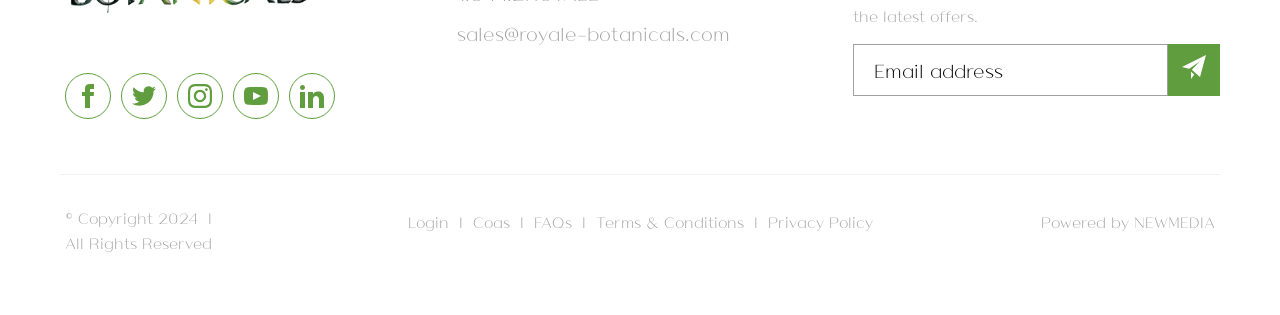Respond to the question below with a concise word or phrase:
What is the purpose of the textbox?

To enter email address